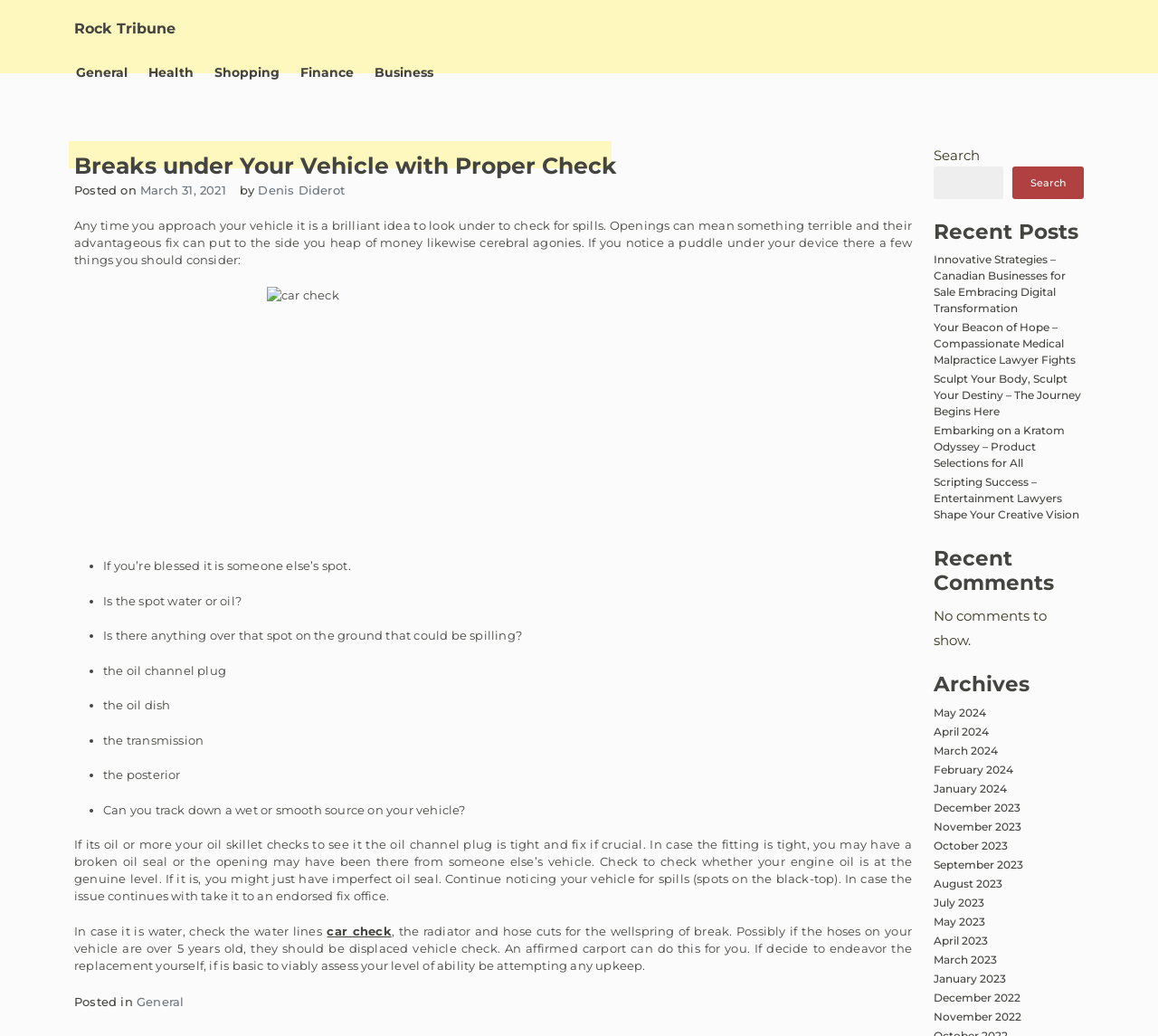Provide the bounding box coordinates for the UI element that is described as: "Search".

[0.874, 0.16, 0.936, 0.192]